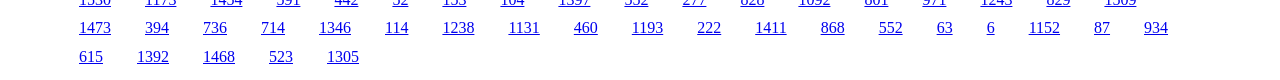Identify the bounding box coordinates of the region that needs to be clicked to carry out this instruction: "follow the link at the bottom left". Provide these coordinates as four float numbers ranging from 0 to 1, i.e., [left, top, right, bottom].

[0.062, 0.602, 0.08, 0.815]